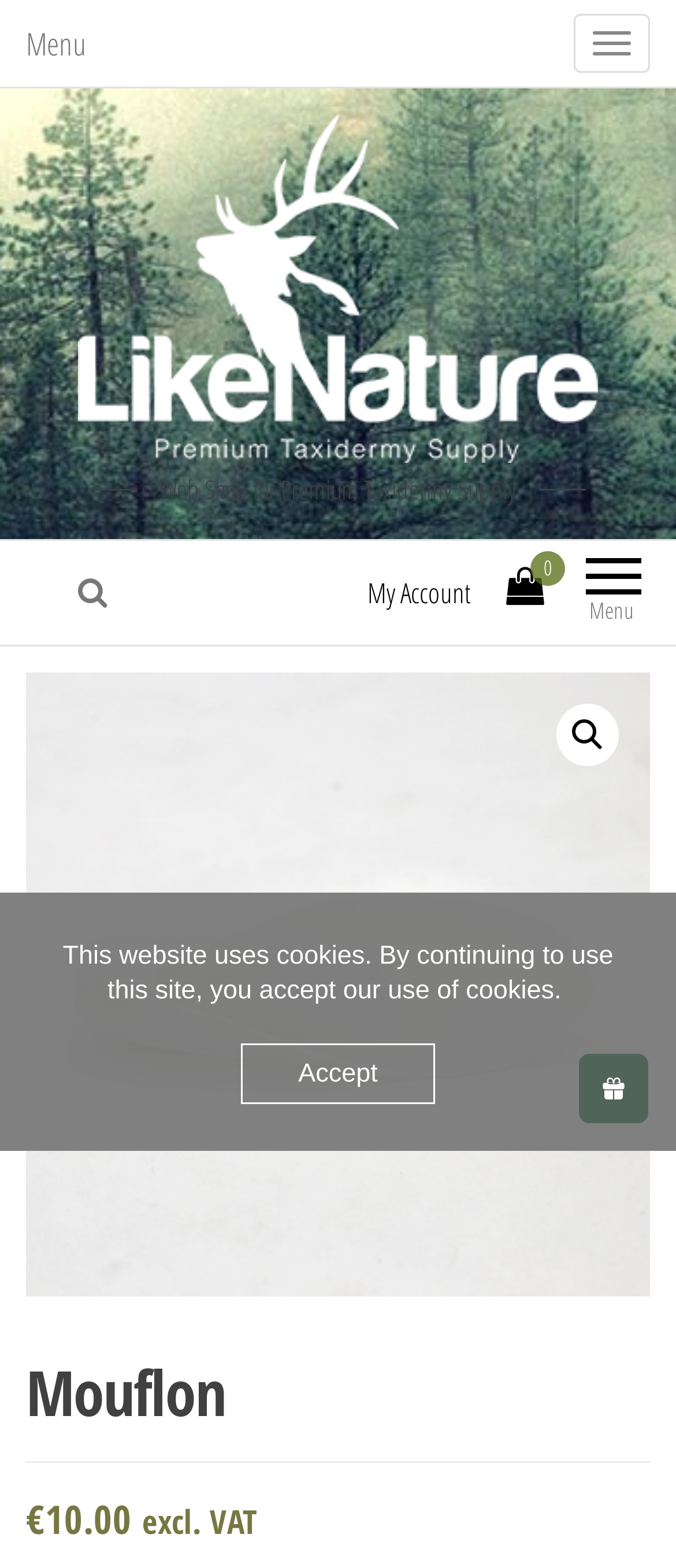Use a single word or phrase to answer the question:
What is the name of the online shop?

Like Nature